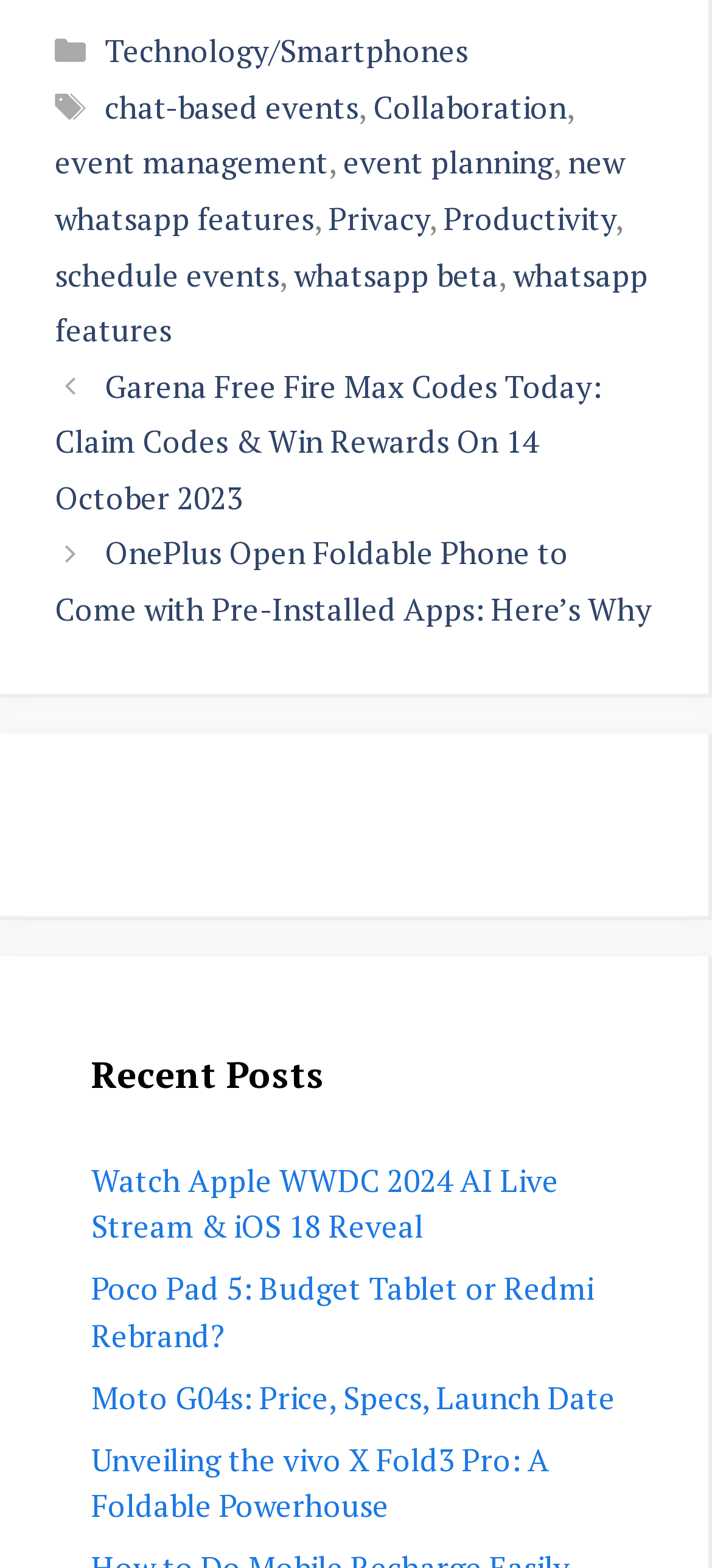How many links are there in the 'Recent Posts' section?
Refer to the image and offer an in-depth and detailed answer to the question.

The 'Recent Posts' section contains four links: 'Watch Apple WWDC 2024 AI Live Stream & iOS 18 Reveal', 'Poco Pad 5: Budget Tablet or Redmi Rebrand?', 'Moto G04s: Price, Specs, Launch Date', and 'Unveiling the vivo X Fold3 Pro: A Foldable Powerhouse'.